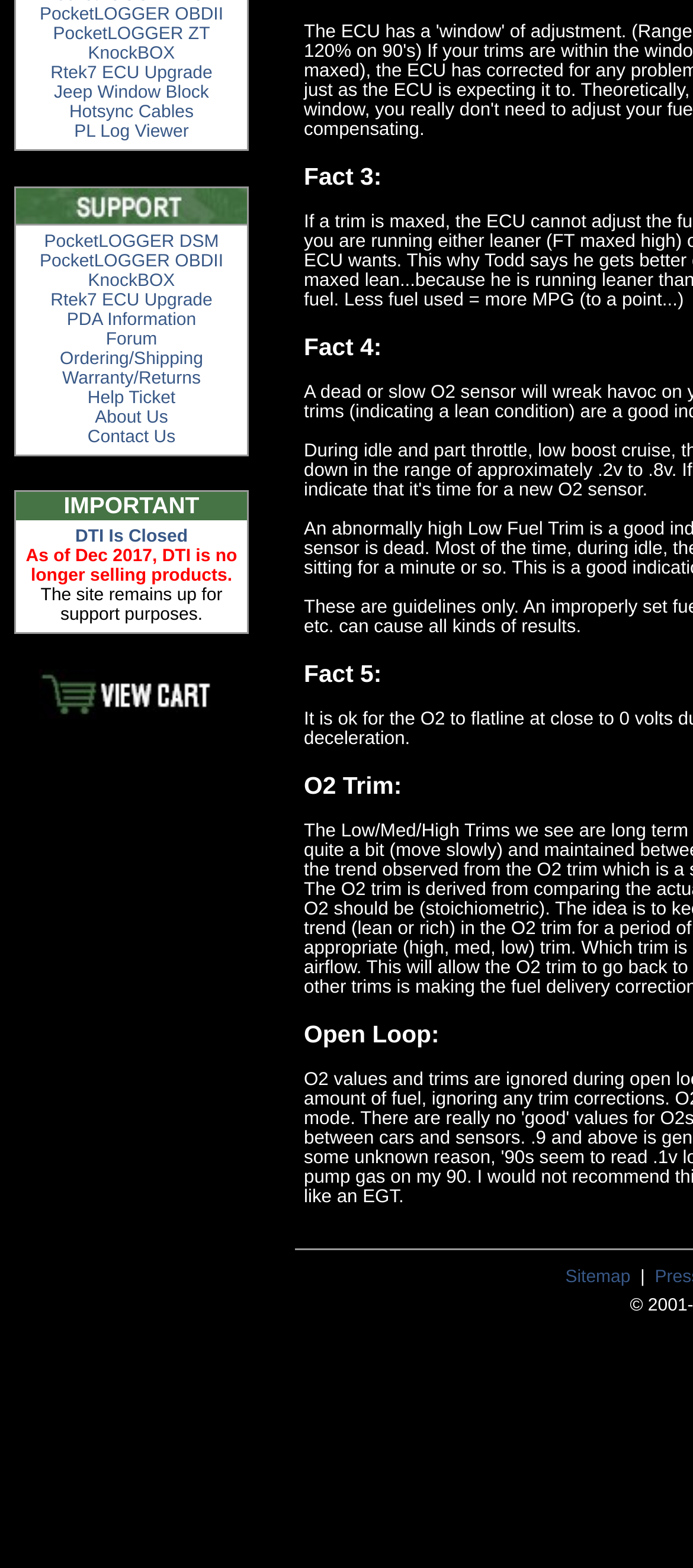Provide the bounding box coordinates for the UI element that is described by this text: "Rtek7 ECU Upgrade". The coordinates should be in the form of four float numbers between 0 and 1: [left, top, right, bottom].

[0.073, 0.041, 0.307, 0.053]